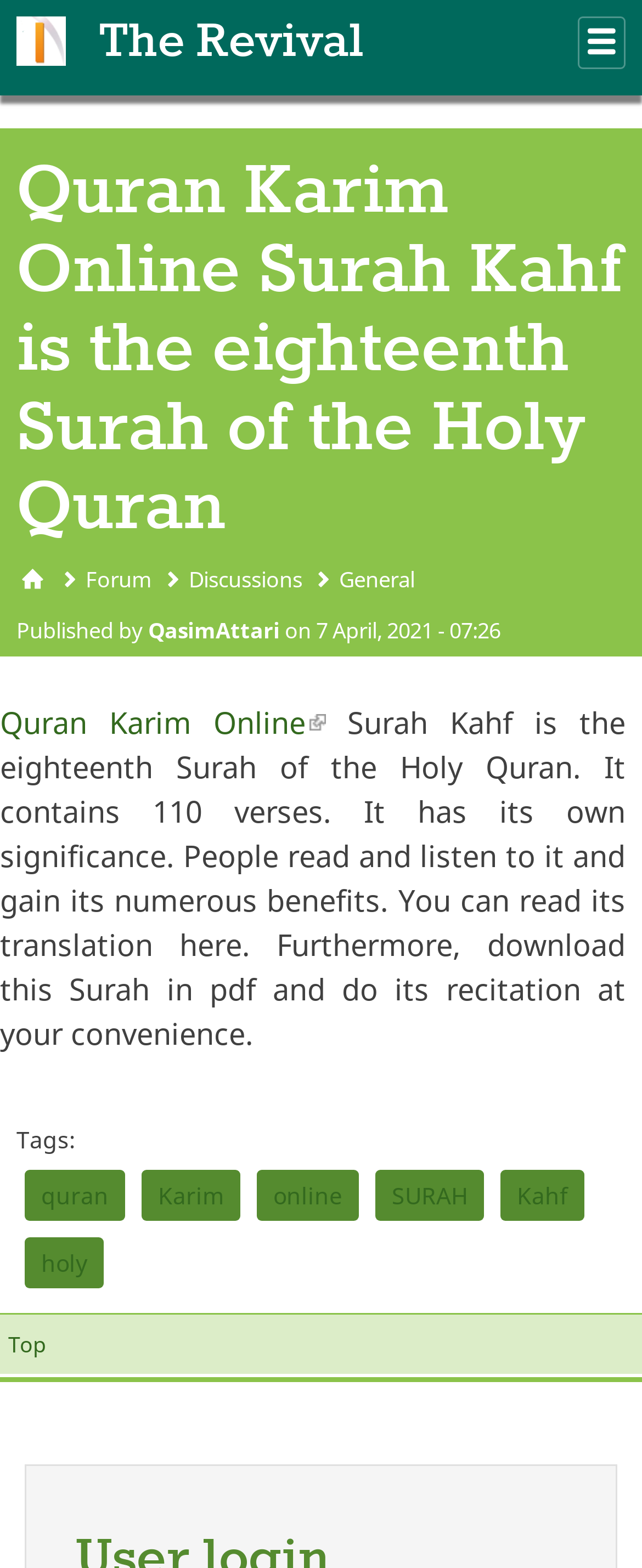Locate the bounding box coordinates of the clickable area needed to fulfill the instruction: "Download Surah Kahf in pdf".

[0.0, 0.448, 0.507, 0.473]